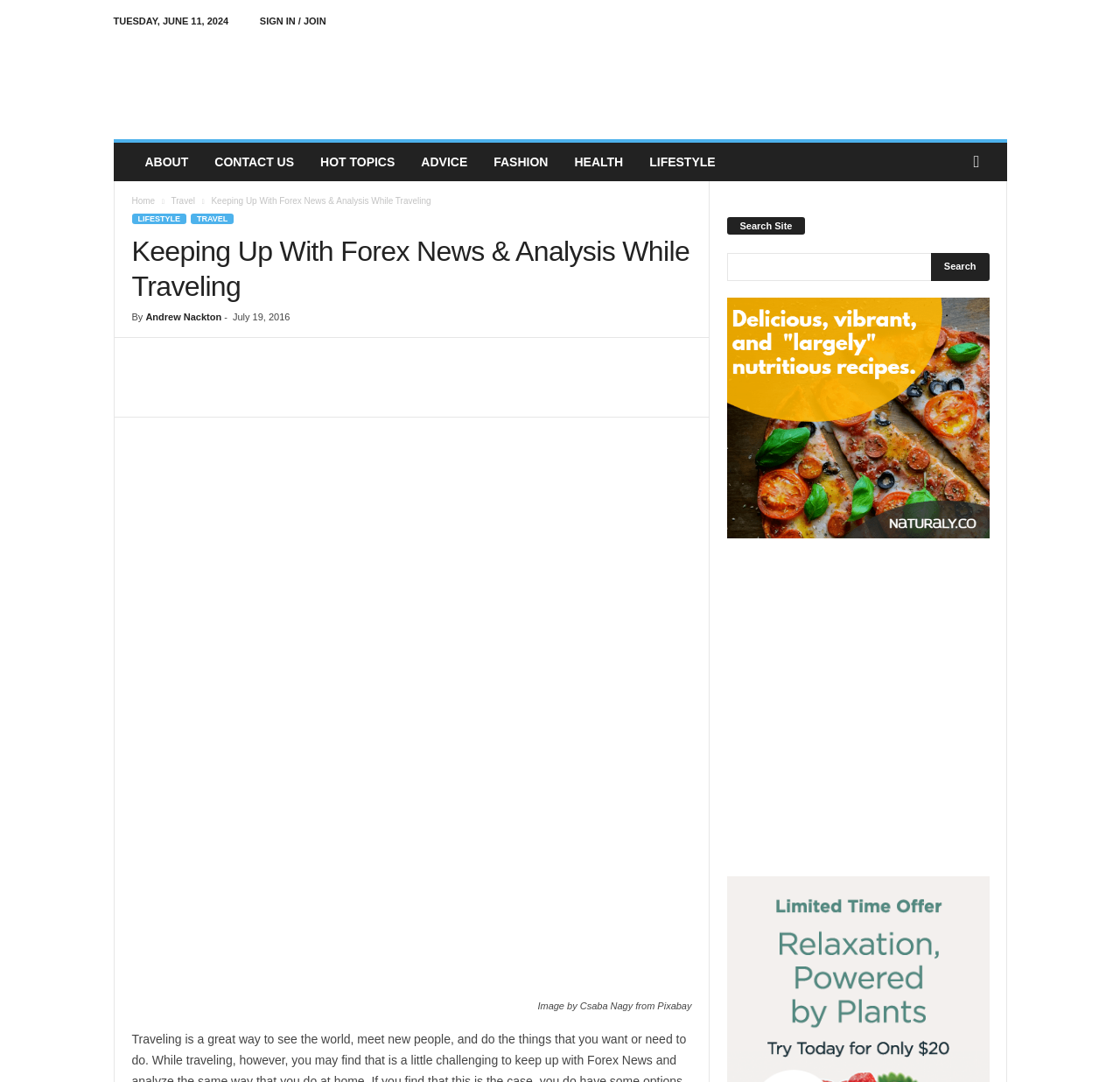Answer the following in one word or a short phrase: 
What is the purpose of the search bar?

To search the site